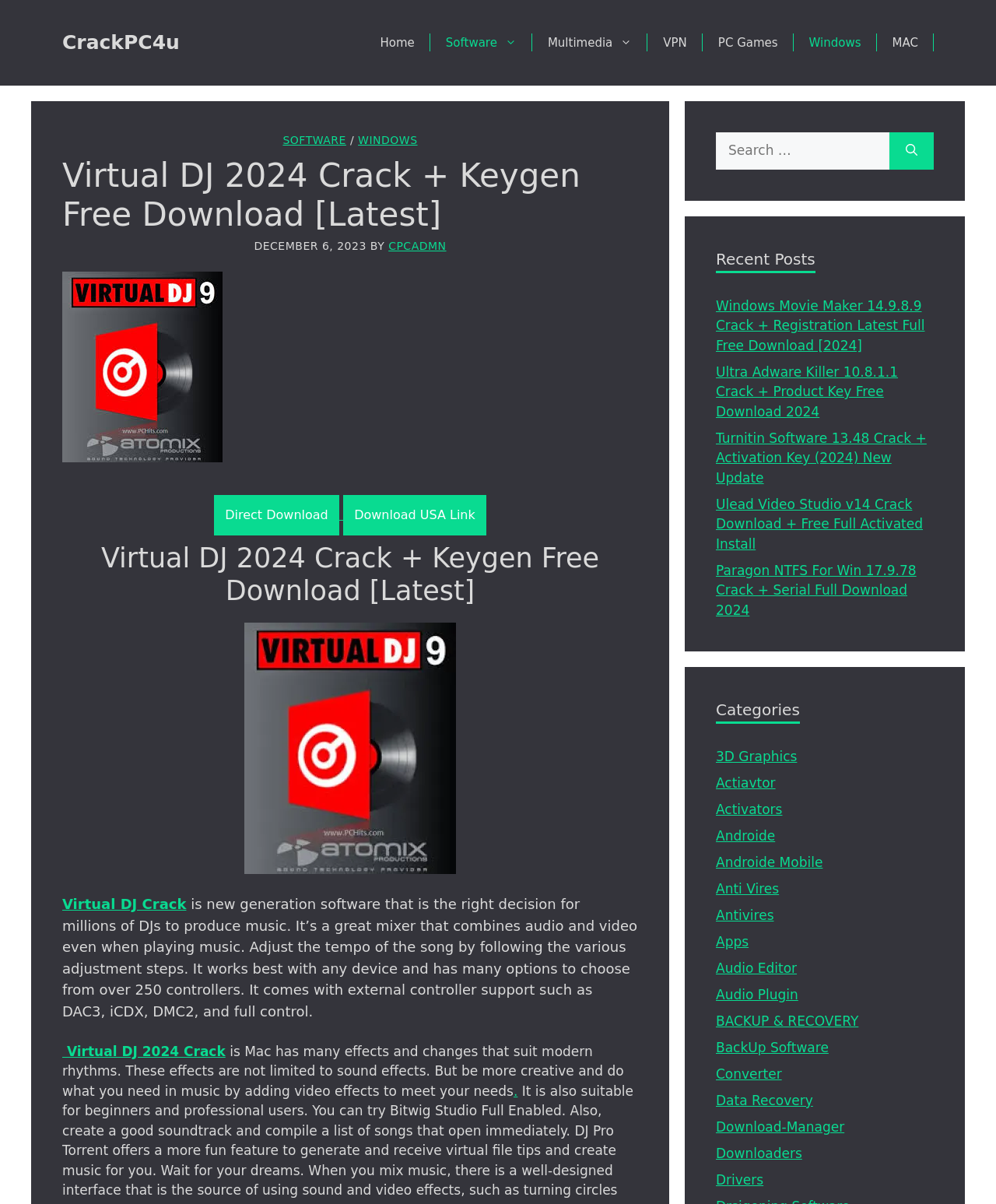Please determine the headline of the webpage and provide its content.

Virtual DJ 2024 Crack + Keygen Free Download [Latest]